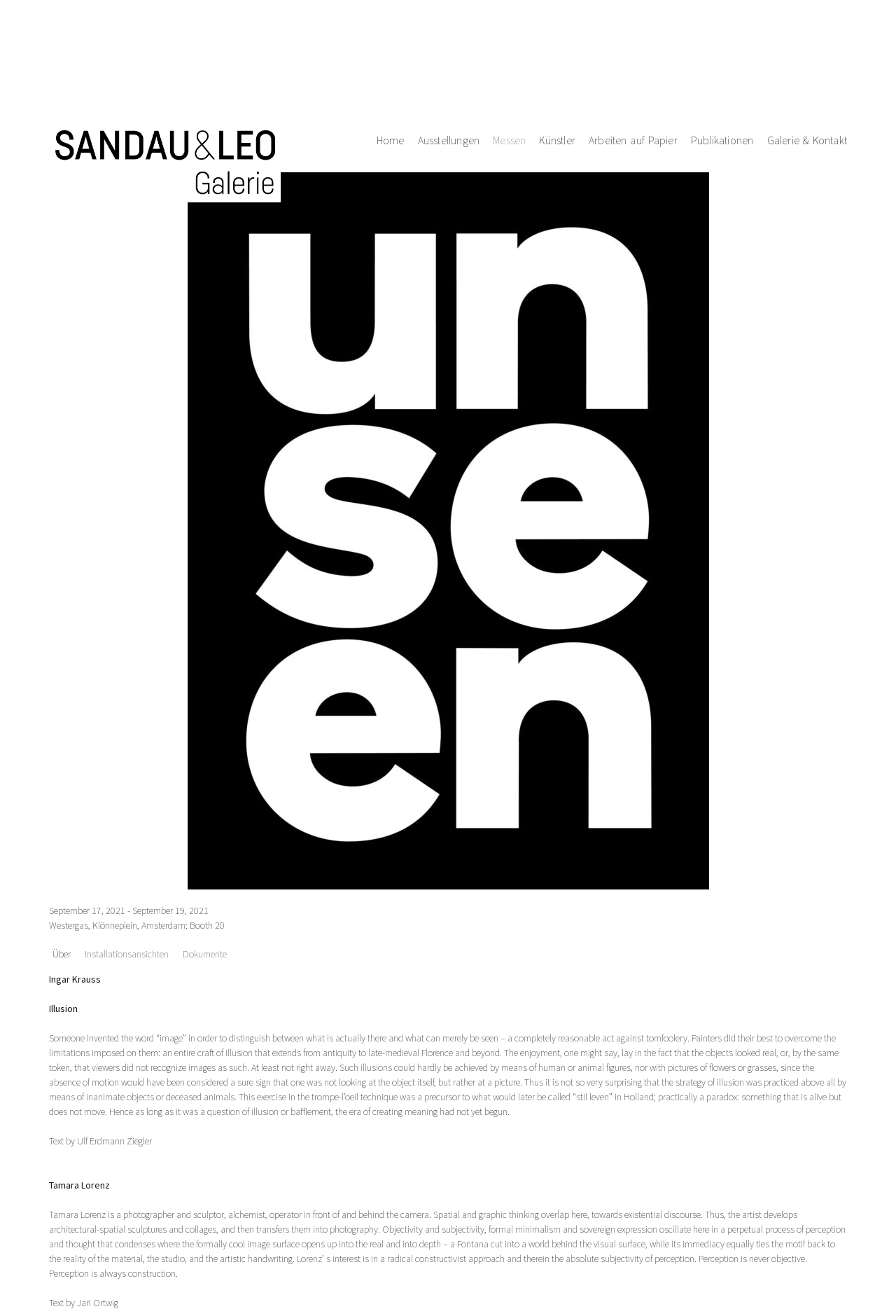Find the bounding box coordinates for the area that should be clicked to accomplish the instruction: "Click on the 'Galerie & Kontakt' link".

[0.856, 0.03, 0.945, 0.046]